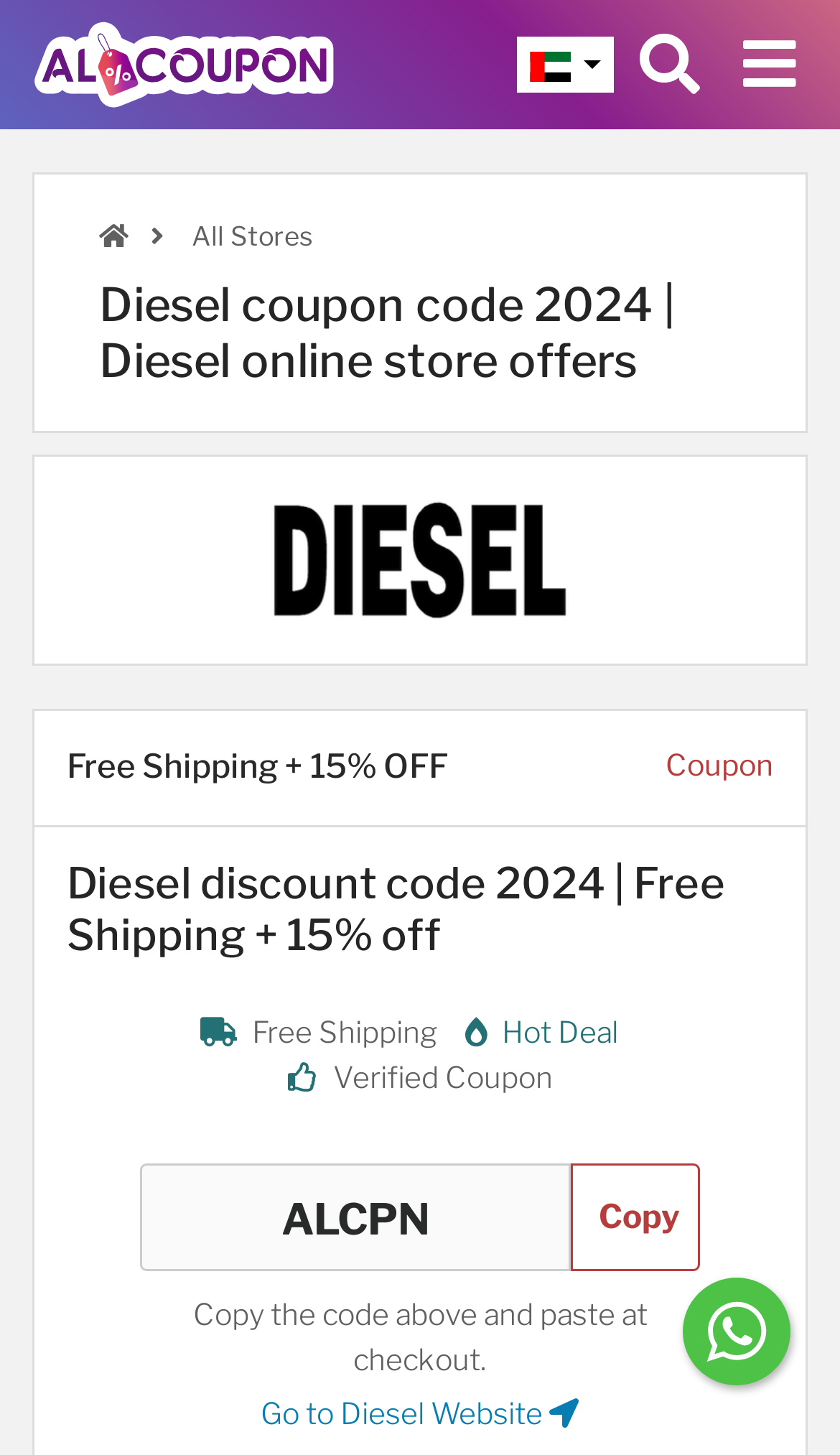Please find and provide the title of the webpage.

Diesel coupon code 2024 | Diesel online store offers